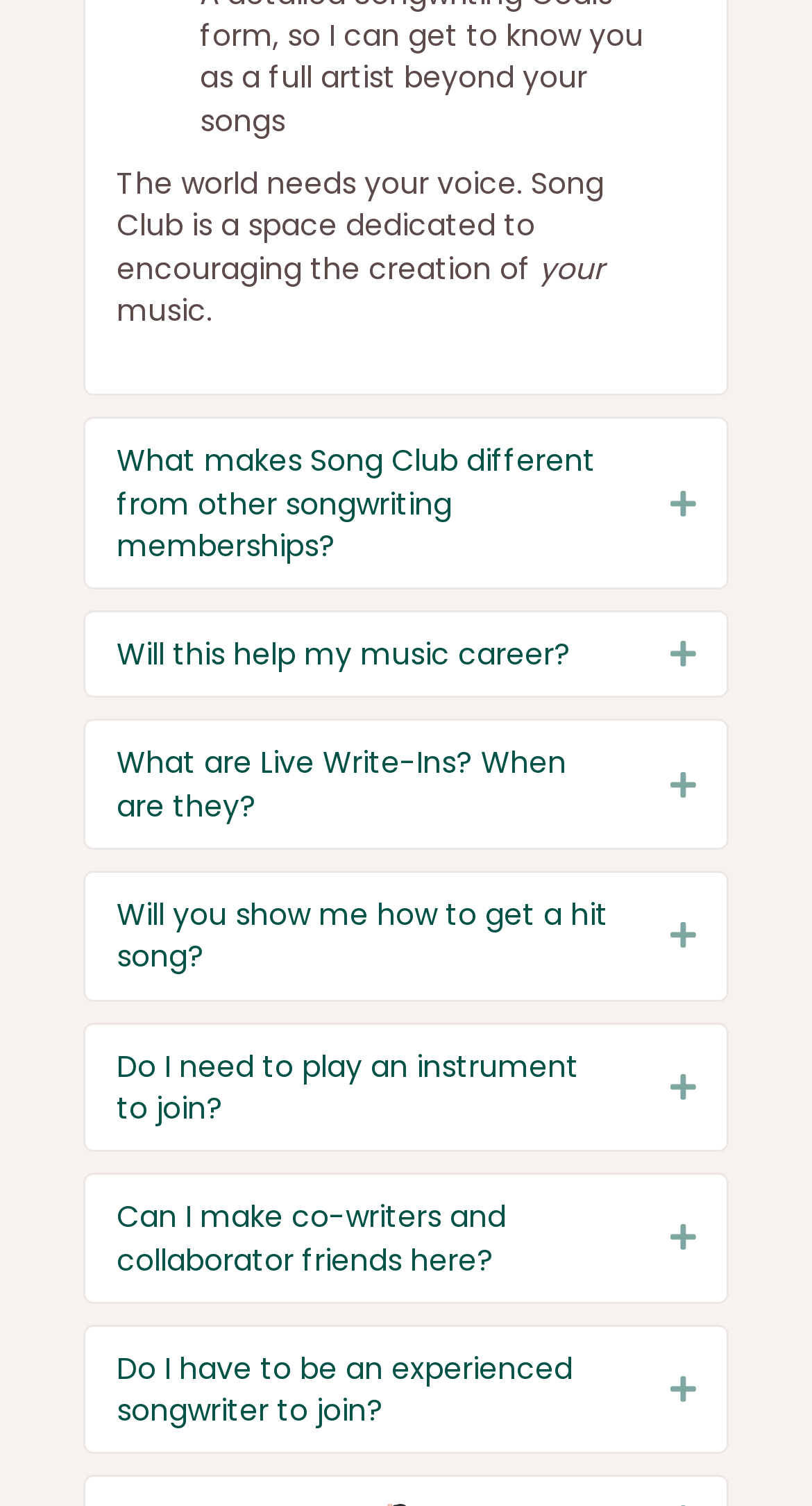What is the last question asked on the webpage?
Please interpret the details in the image and answer the question thoroughly.

The last tab or accordion element on the webpage has a link with the text 'Do I have to be an experienced songwriter to join?', which is the last question asked on the webpage.